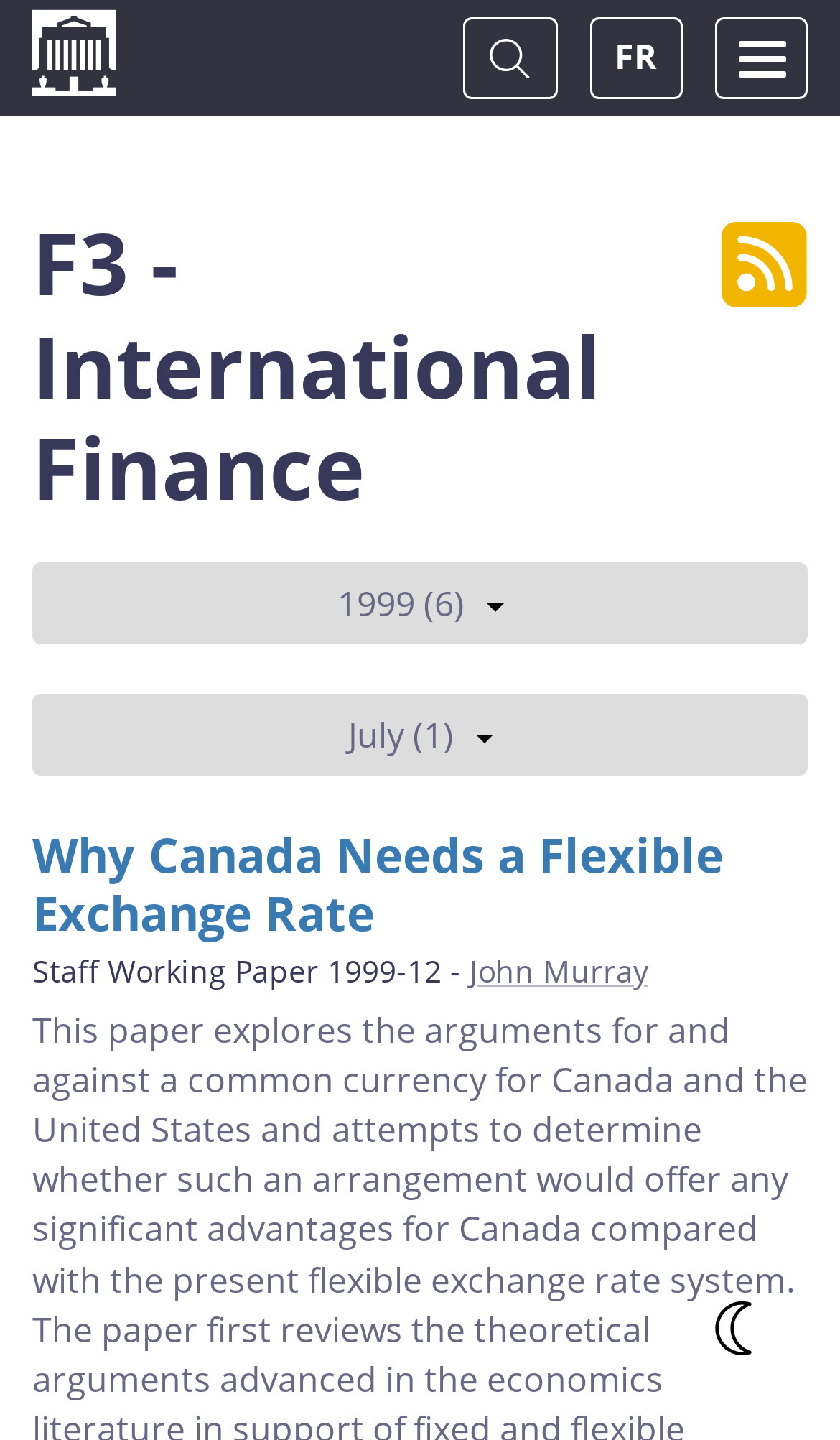Find the bounding box coordinates of the element's region that should be clicked in order to follow the given instruction: "Toggle search". The coordinates should consist of four float numbers between 0 and 1, i.e., [left, top, right, bottom].

[0.552, 0.012, 0.663, 0.069]